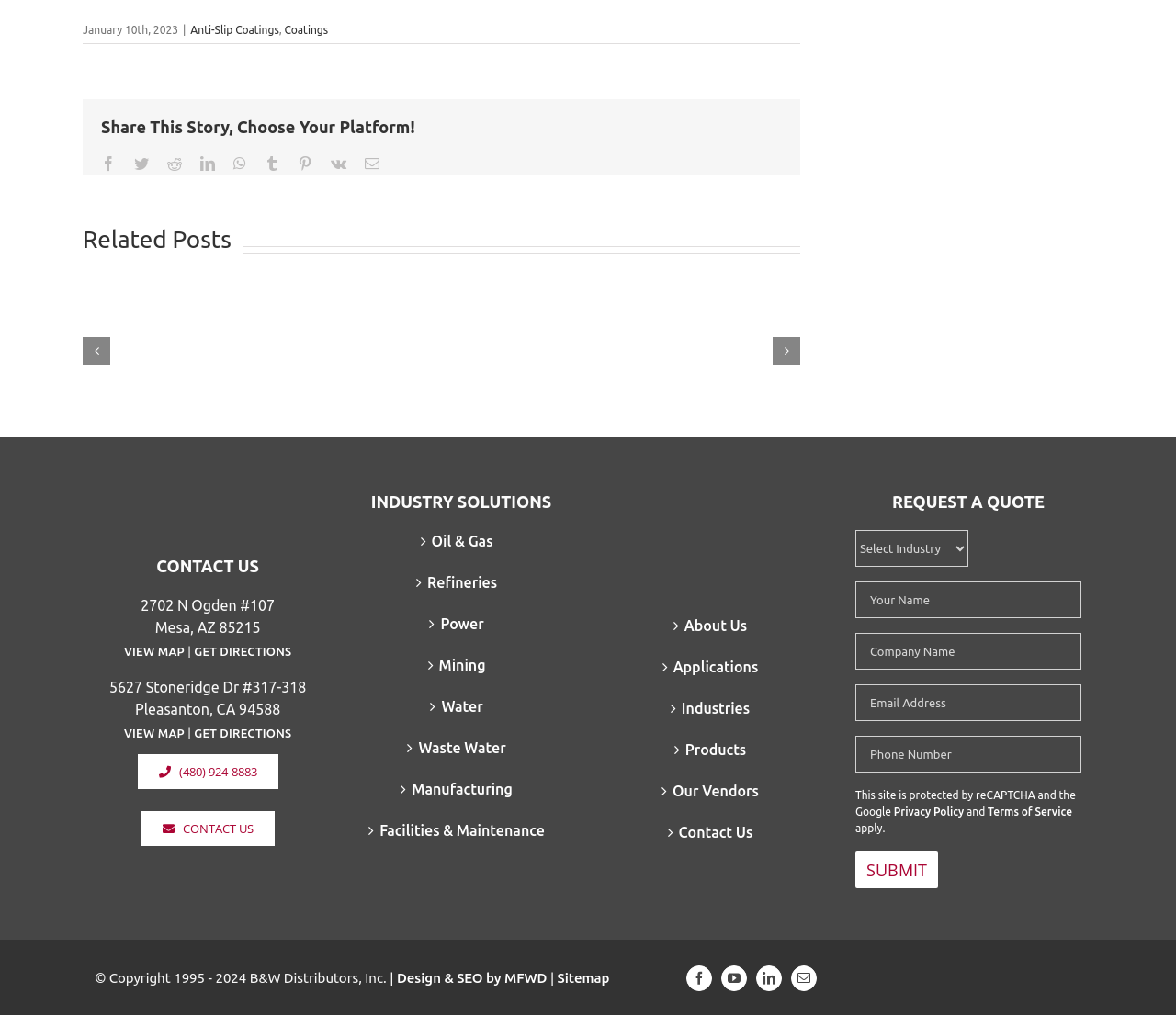Please give a succinct answer using a single word or phrase:
What is the purpose of the 'Share This Story' section?

To share the story on social media